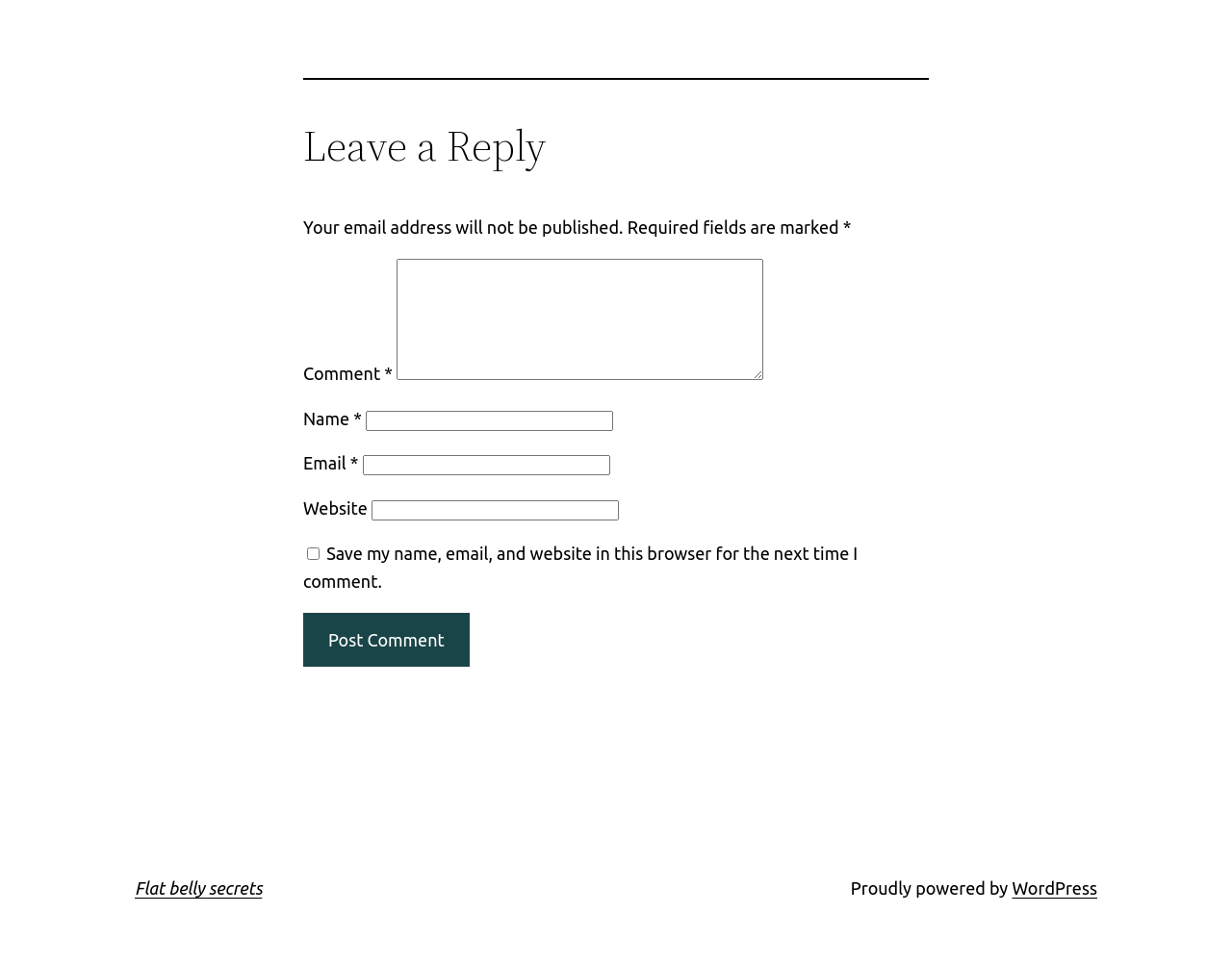Locate the bounding box of the UI element defined by this description: "name="submit" value="Post Comment"". The coordinates should be given as four float numbers between 0 and 1, formatted as [left, top, right, bottom].

[0.246, 0.635, 0.381, 0.692]